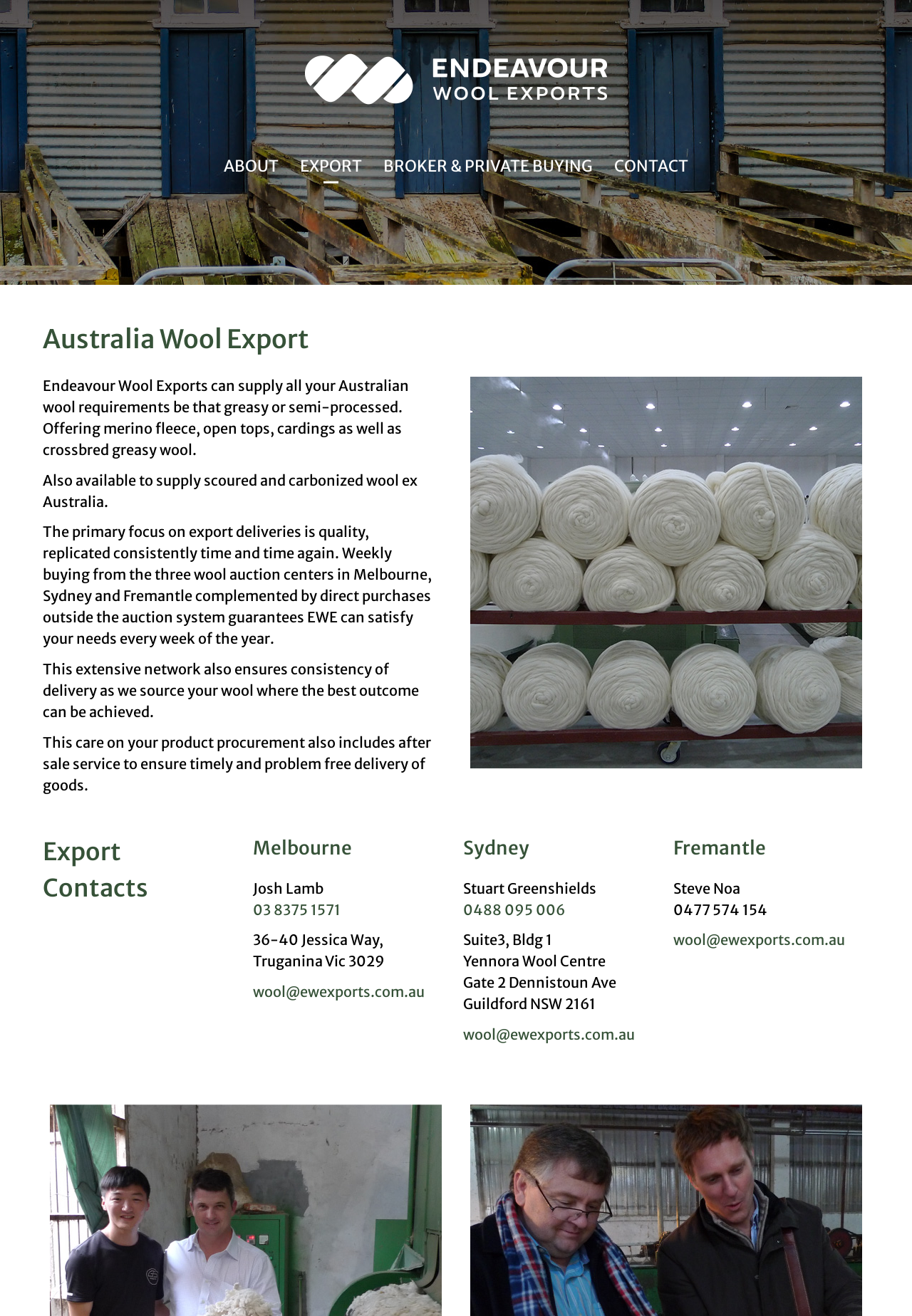What is the name of the person listed as the contact for Melbourne?
Based on the visual details in the image, please answer the question thoroughly.

The webpage lists Josh Lamb as the contact person for Melbourne, along with his phone number, email, and address.